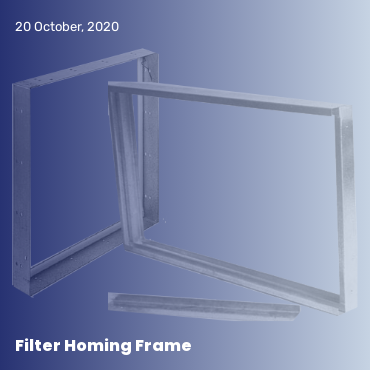Analyze the image and provide a detailed caption.

The image showcases the "Filter Homing Frame," an essential component designed for efficiently securing filters in various applications. In the picture, two frames are prominently displayed—one upright and the other slightly askew, suggesting versatility and ease of installation. The date "20 October, 2020" is featured prominently at the top, indicating the release or significant update related to this product. The sleek, metallic finish of the frames suggests durability and effectiveness, making them suitable for a range of filtration systems. This item is highlighted in a gradient-themed background, enhancing its visual appeal and emphasizing its modern design.